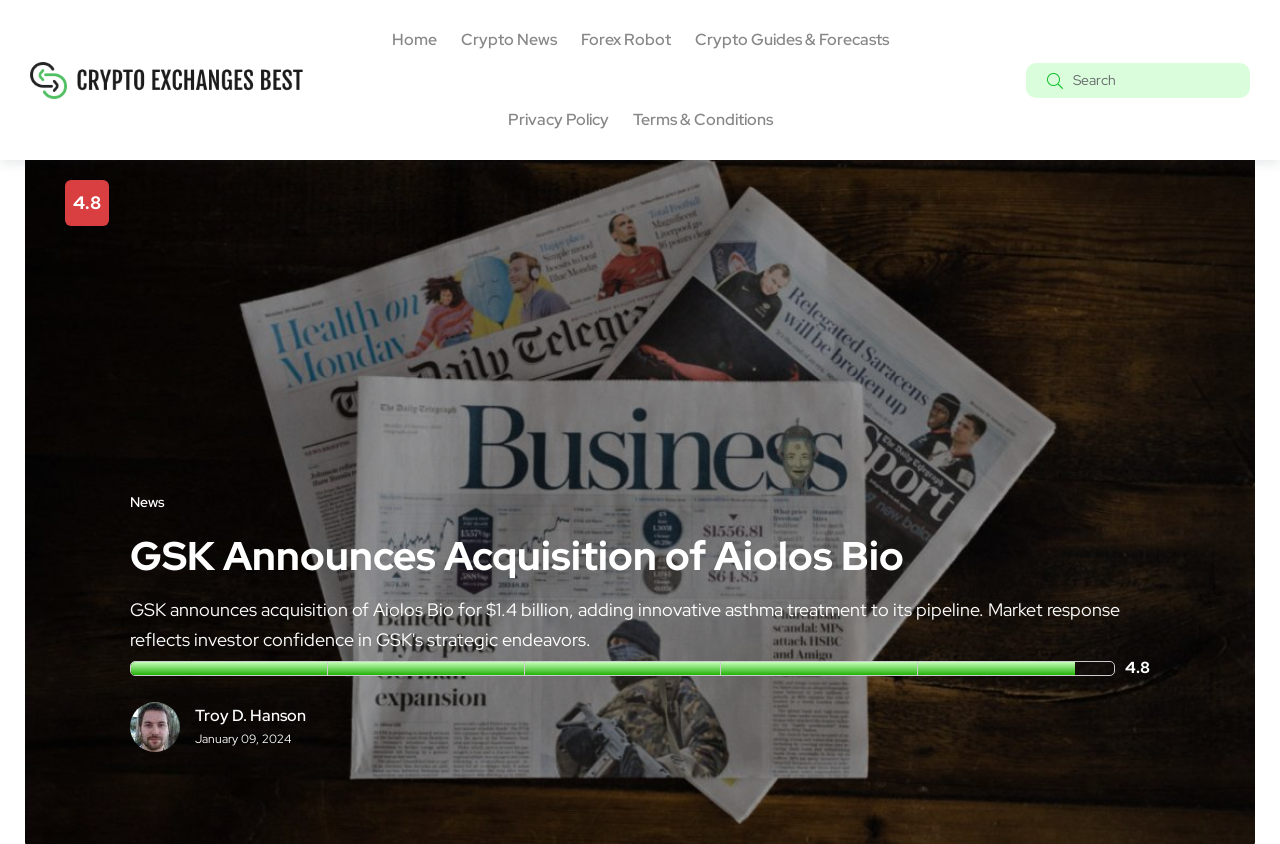Predict the bounding box for the UI component with the following description: "Terms & Conditions".

[0.494, 0.095, 0.604, 0.19]